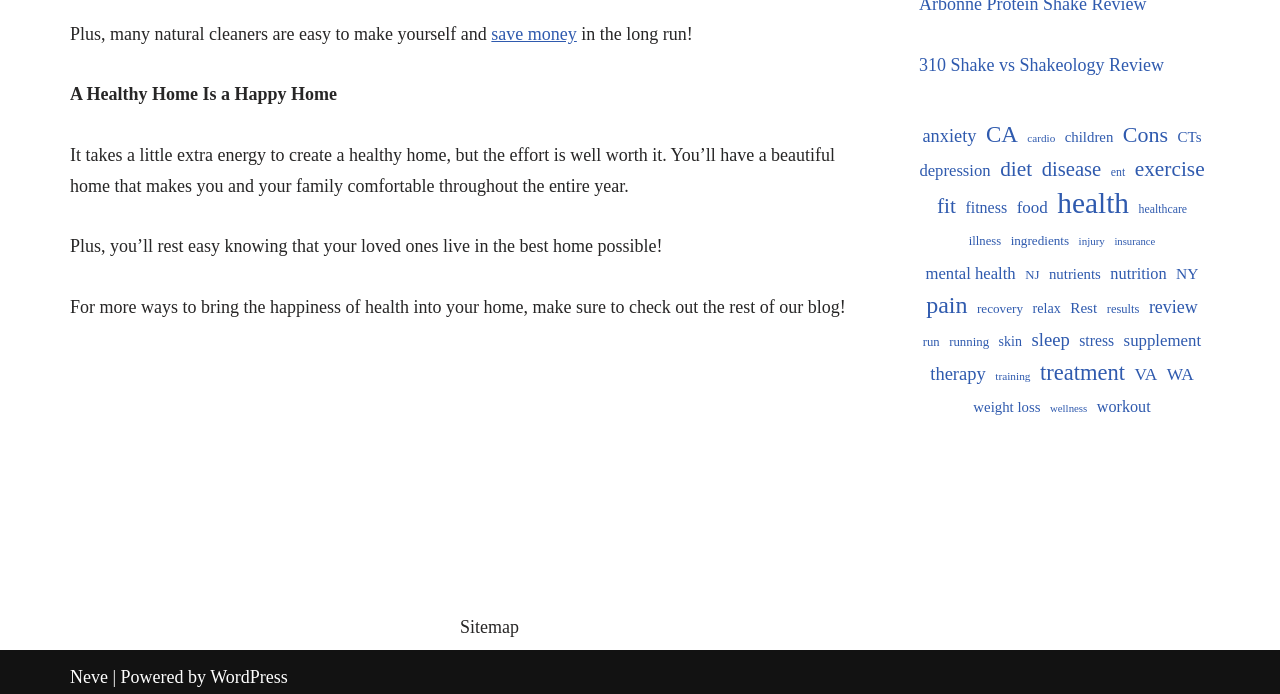Specify the bounding box coordinates of the element's area that should be clicked to execute the given instruction: "click on '310 Shake vs Shakeology Review'". The coordinates should be four float numbers between 0 and 1, i.e., [left, top, right, bottom].

[0.718, 0.079, 0.909, 0.108]